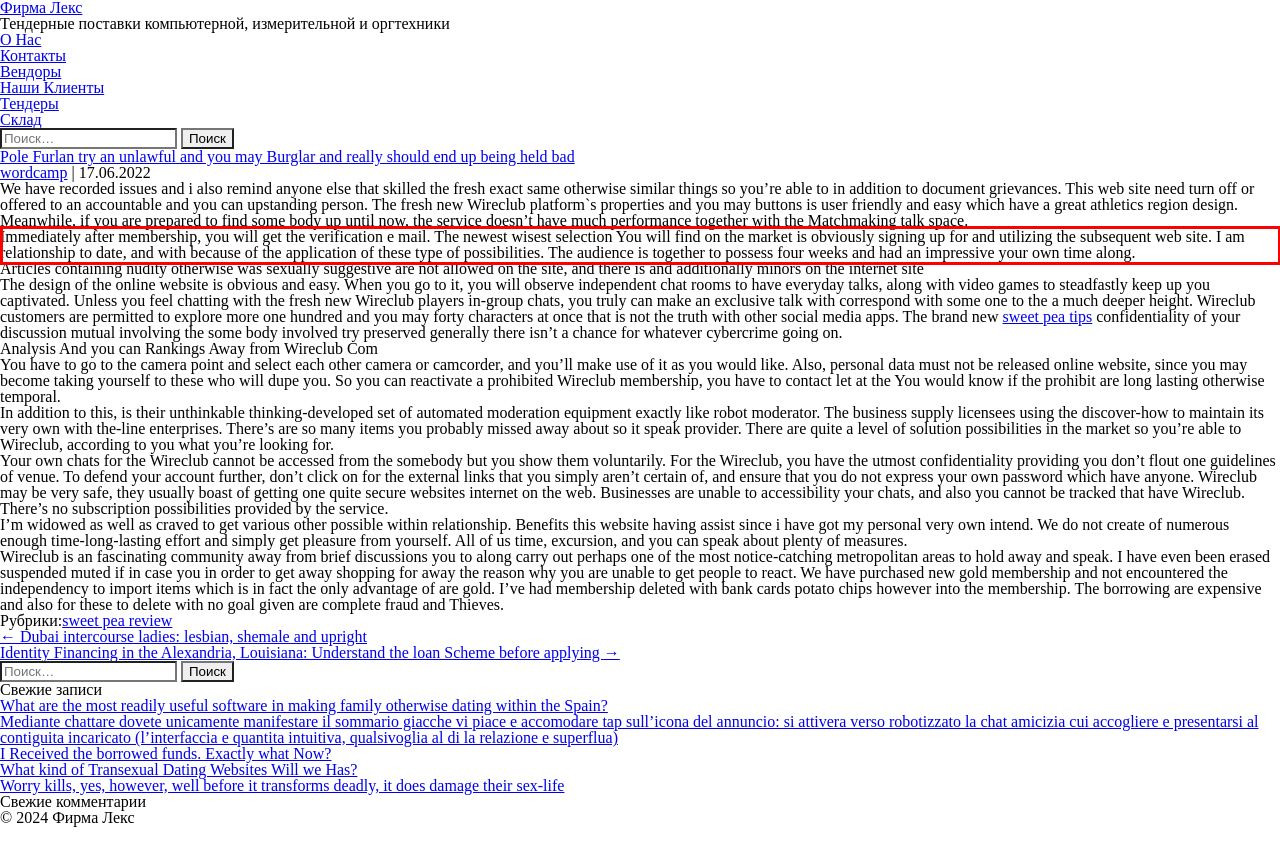You are provided with a screenshot of a webpage that includes a red bounding box. Extract and generate the text content found within the red bounding box.

Immediately after membership, you will get the verification e mail. The newest wisest selection You will find on the market is obviously signing up for and utilizing the subsequent web site. I am relationship to date, and with because of the application of these type of possibilities. The audience is together to possess four weeks and had an impressive your own time along.